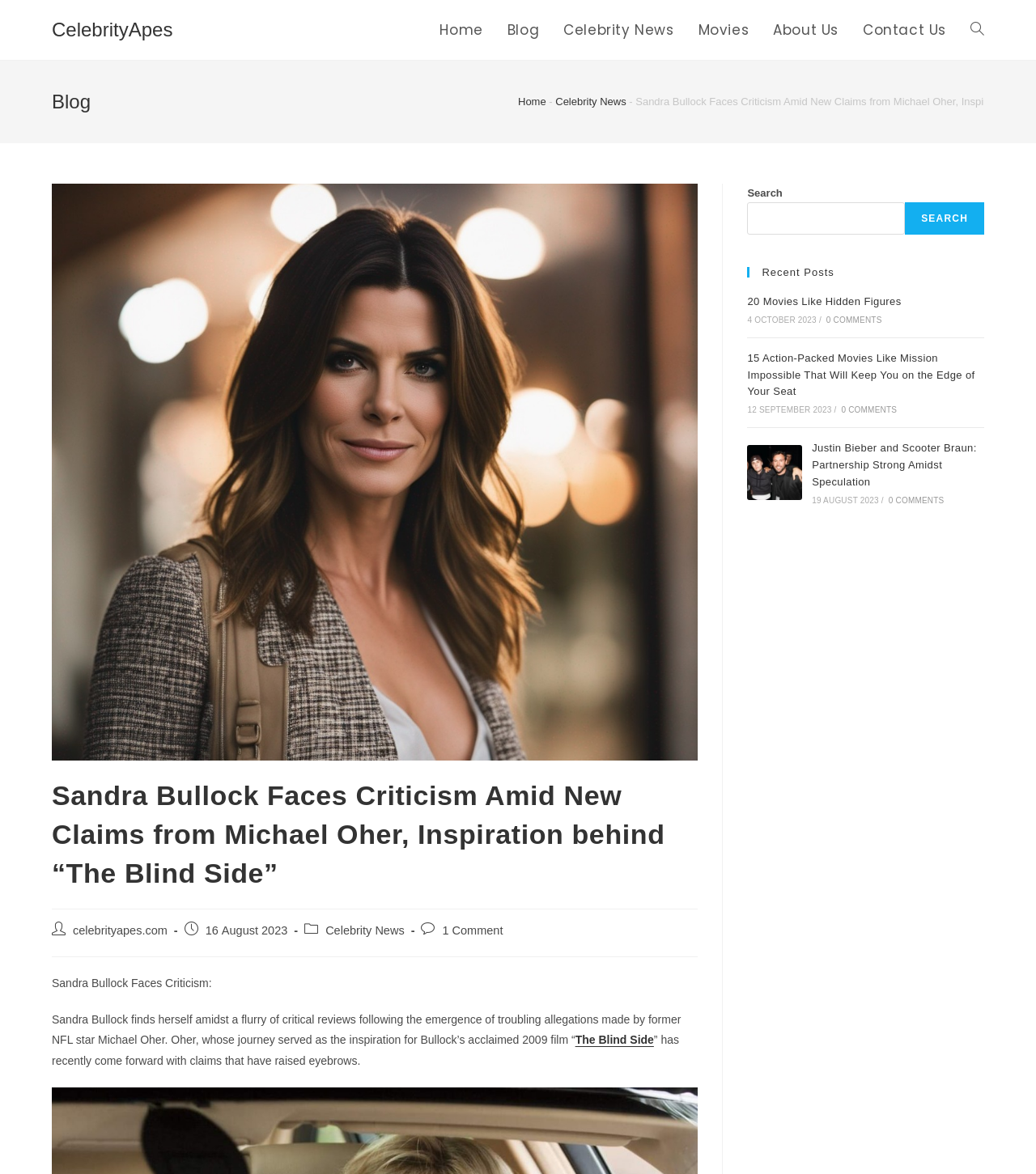How many comments does the post 'Justin Bieber and Scooter Braun: Partnership Strong Amidst Speculation' have?
Examine the image closely and answer the question with as much detail as possible.

I looked at the 'Recent Posts' section in the sidebar, where it lists the post 'Justin Bieber and Scooter Braun: Partnership Strong Amidst Speculation' with '0 COMMENTS' below it.